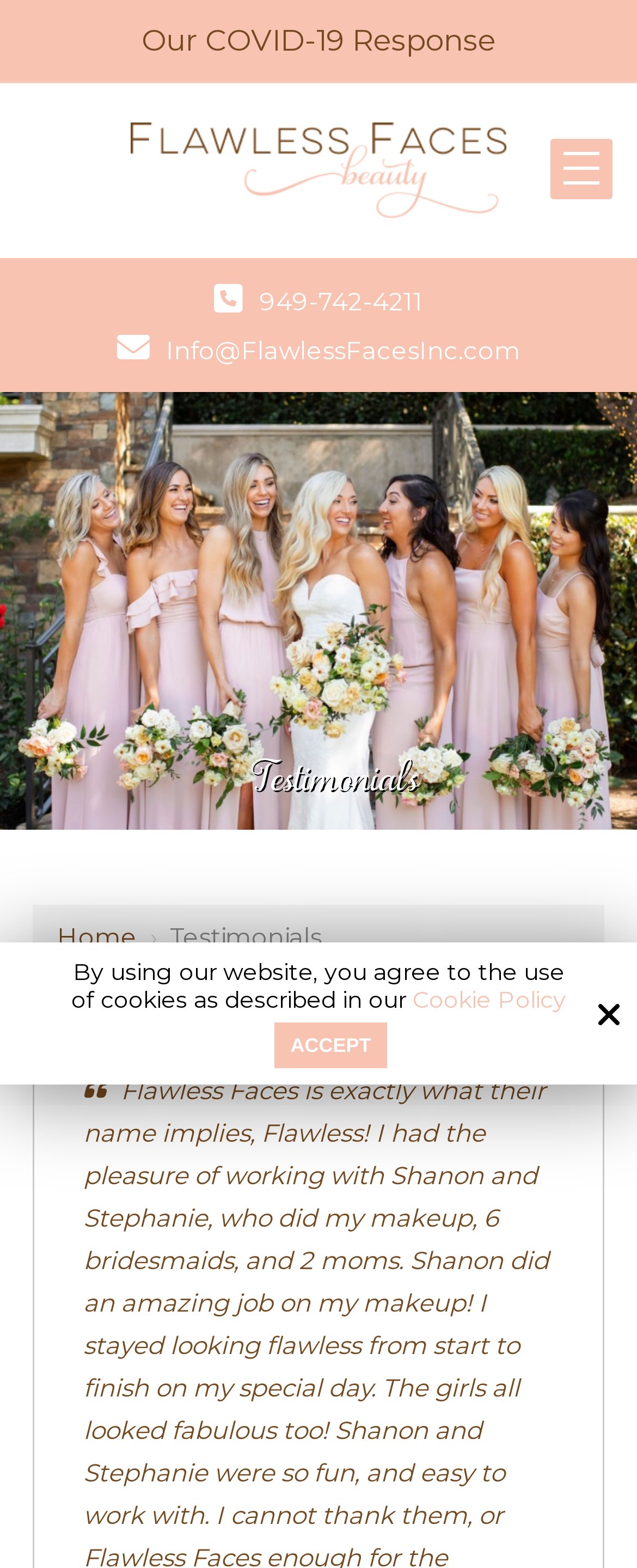Provide the bounding box coordinates of the HTML element described by the text: "Info@FlawlessFacesInc.com". The coordinates should be in the format [left, top, right, bottom] with values between 0 and 1.

[0.26, 0.214, 0.817, 0.233]